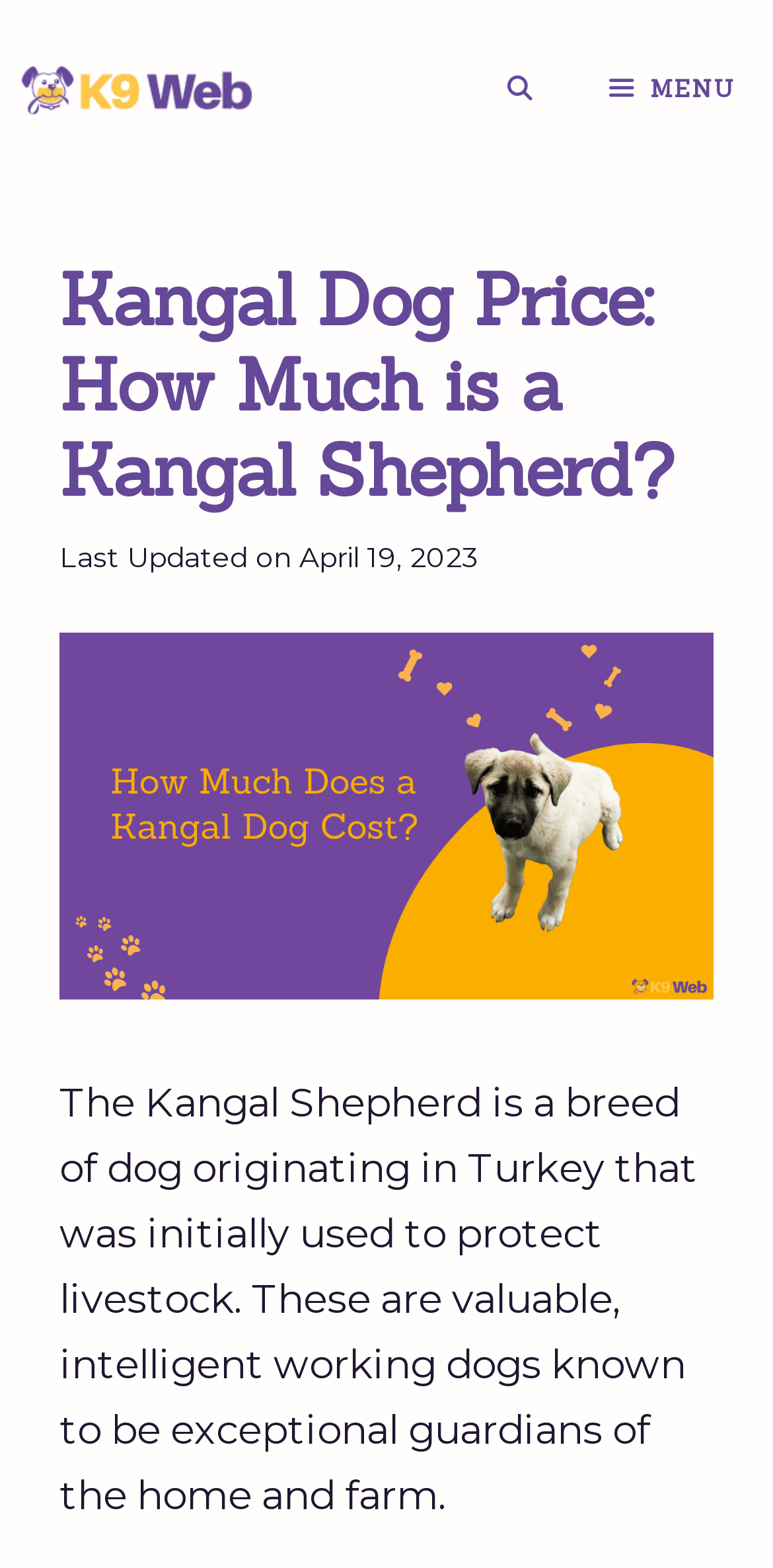What is the breed of dog originating in Turkey?
Based on the image, answer the question with a single word or brief phrase.

Kangal Shepherd